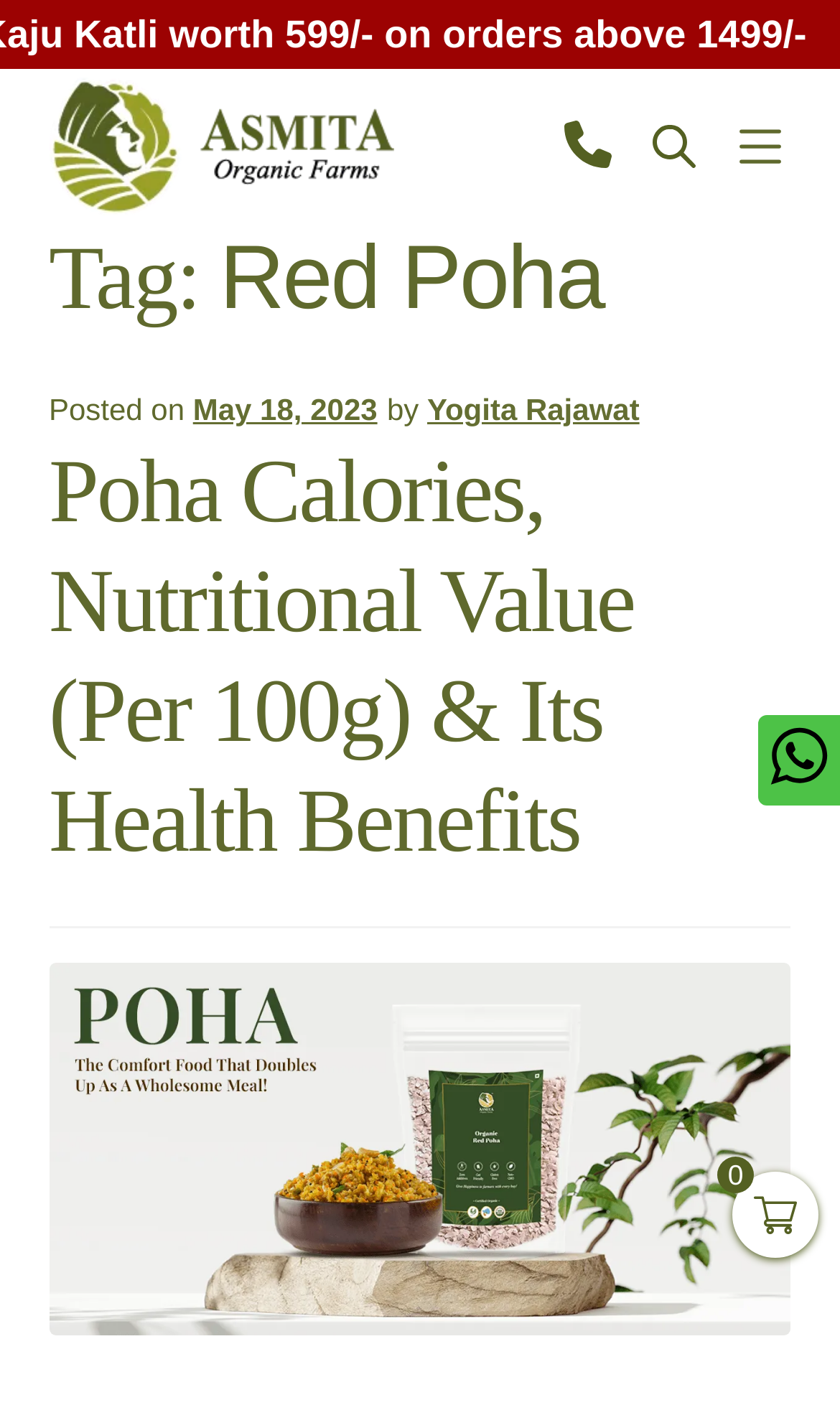Can you find the bounding box coordinates for the UI element given this description: "May 18, 2023January 30, 2024"? Provide the coordinates as four float numbers between 0 and 1: [left, top, right, bottom].

[0.23, 0.28, 0.449, 0.304]